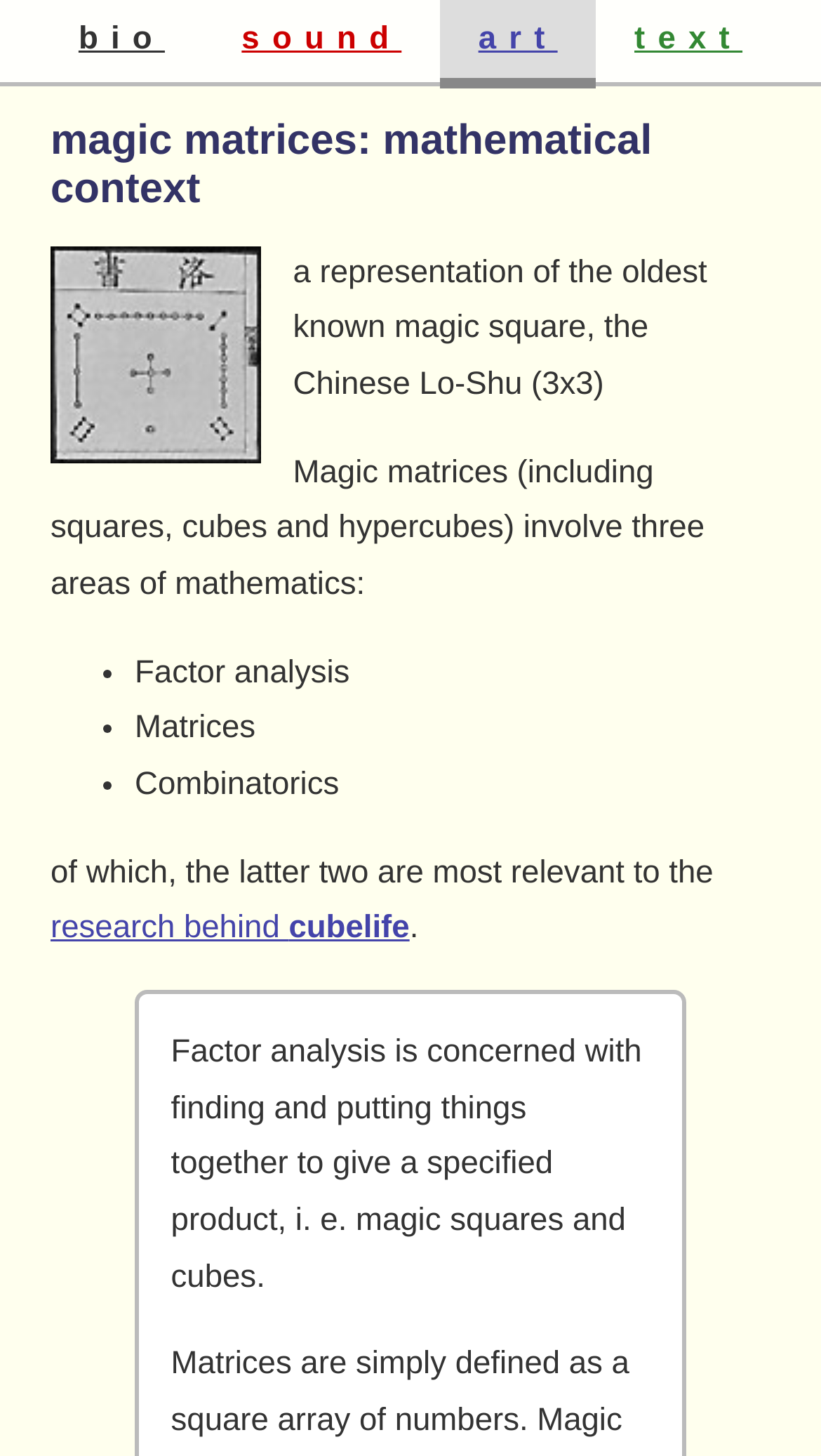Using the format (top-left x, top-left y, bottom-right x, bottom-right y), and given the element description, identify the bounding box coordinates within the screenshot: research behind cubelife

[0.062, 0.625, 0.499, 0.65]